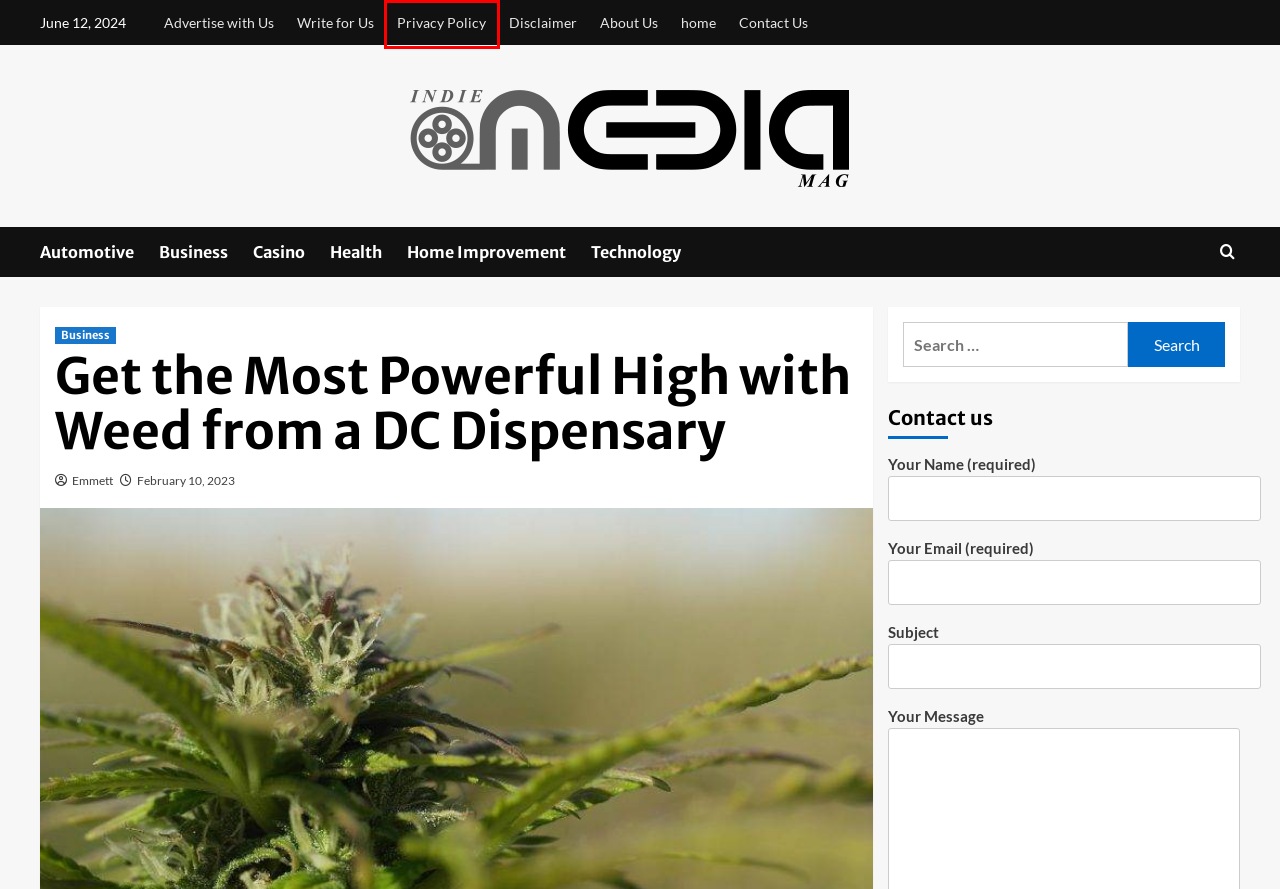You have a screenshot of a webpage with a red bounding box highlighting a UI element. Your task is to select the best webpage description that corresponds to the new webpage after clicking the element. Here are the descriptions:
A. Disclaimer - Indie Media Mag
B. Business - Indie Media Mag
C. Emmett - Indie Media Mag
D. Technology - Indie Media Mag
E. Casino - Indie Media Mag
F. Privacy Policy - Indie Media Mag
G. February, 2023 - Indie Media Mag
H. Indie Media Mag | Amplifying Independent Voices, News, and Culture

F